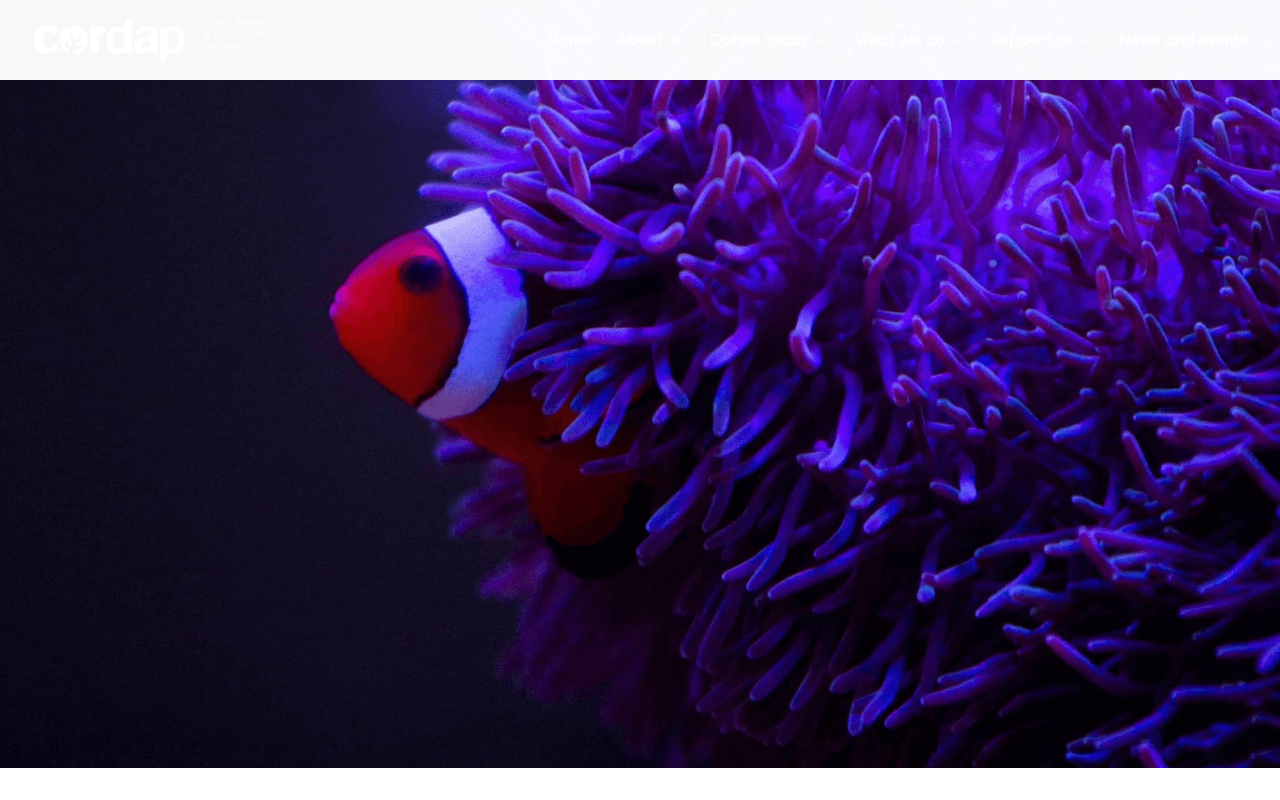What is the last navigation link?
Answer the question using a single word or phrase, according to the image.

News and events